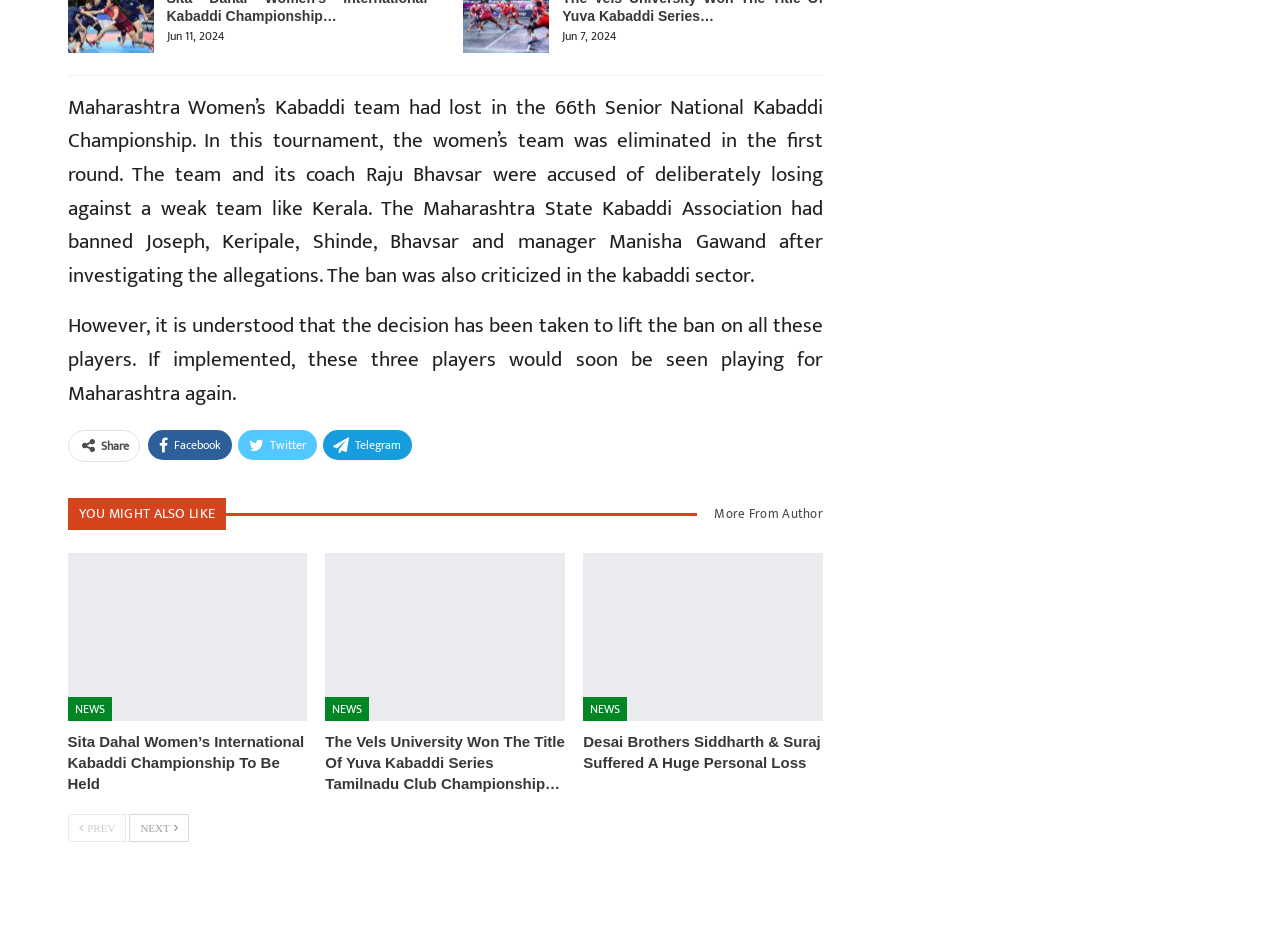Answer the question briefly using a single word or phrase: 
What are the navigation buttons at the bottom of the webpage?

Previous and Next